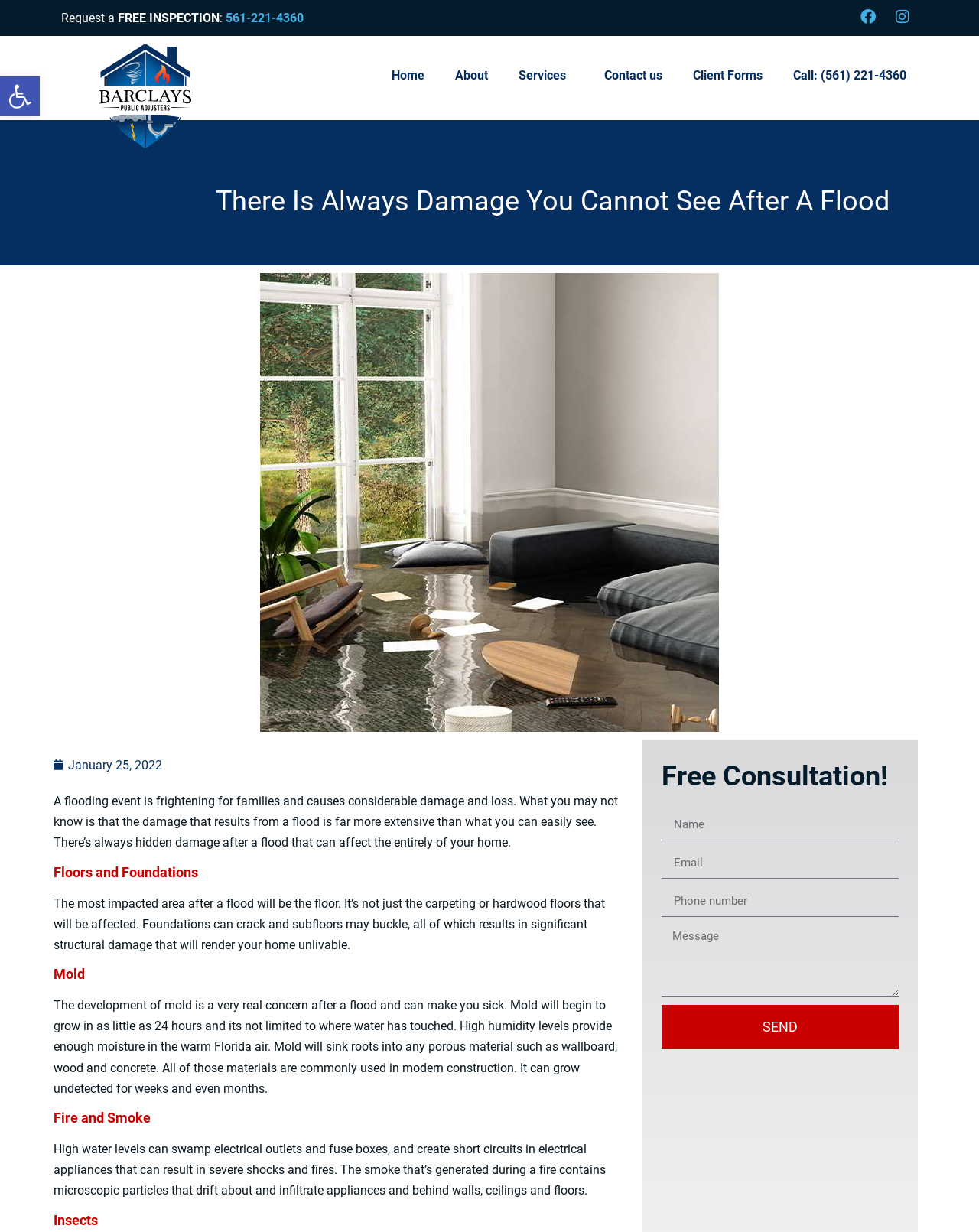Determine the bounding box coordinates of the UI element described below. Use the format (top-left x, top-left y, bottom-right x, bottom-right y) with floating point numbers between 0 and 1: Contact us

[0.605, 0.047, 0.688, 0.076]